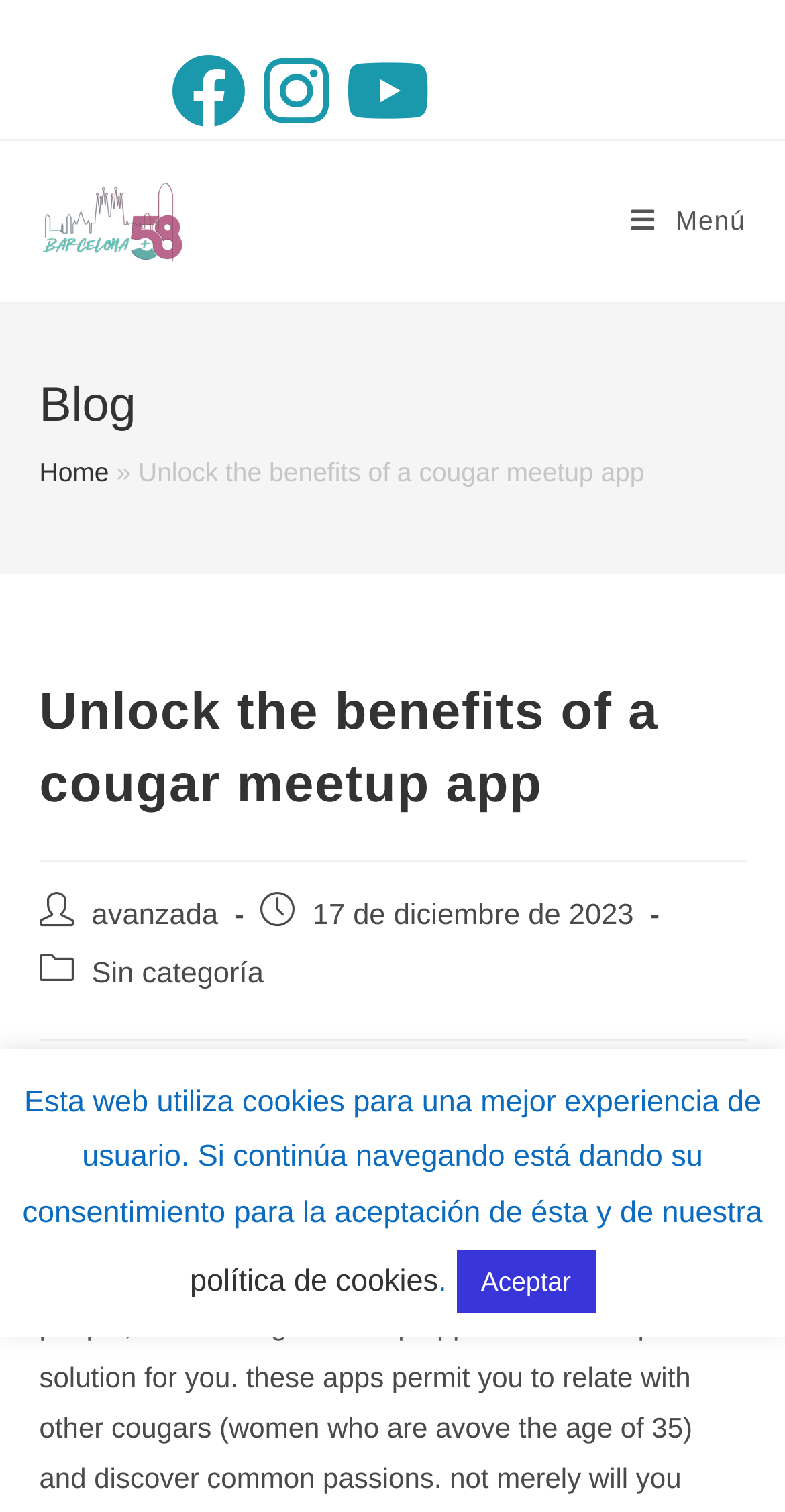Find the bounding box coordinates of the area to click in order to follow the instruction: "Go to home page".

[0.05, 0.302, 0.139, 0.322]